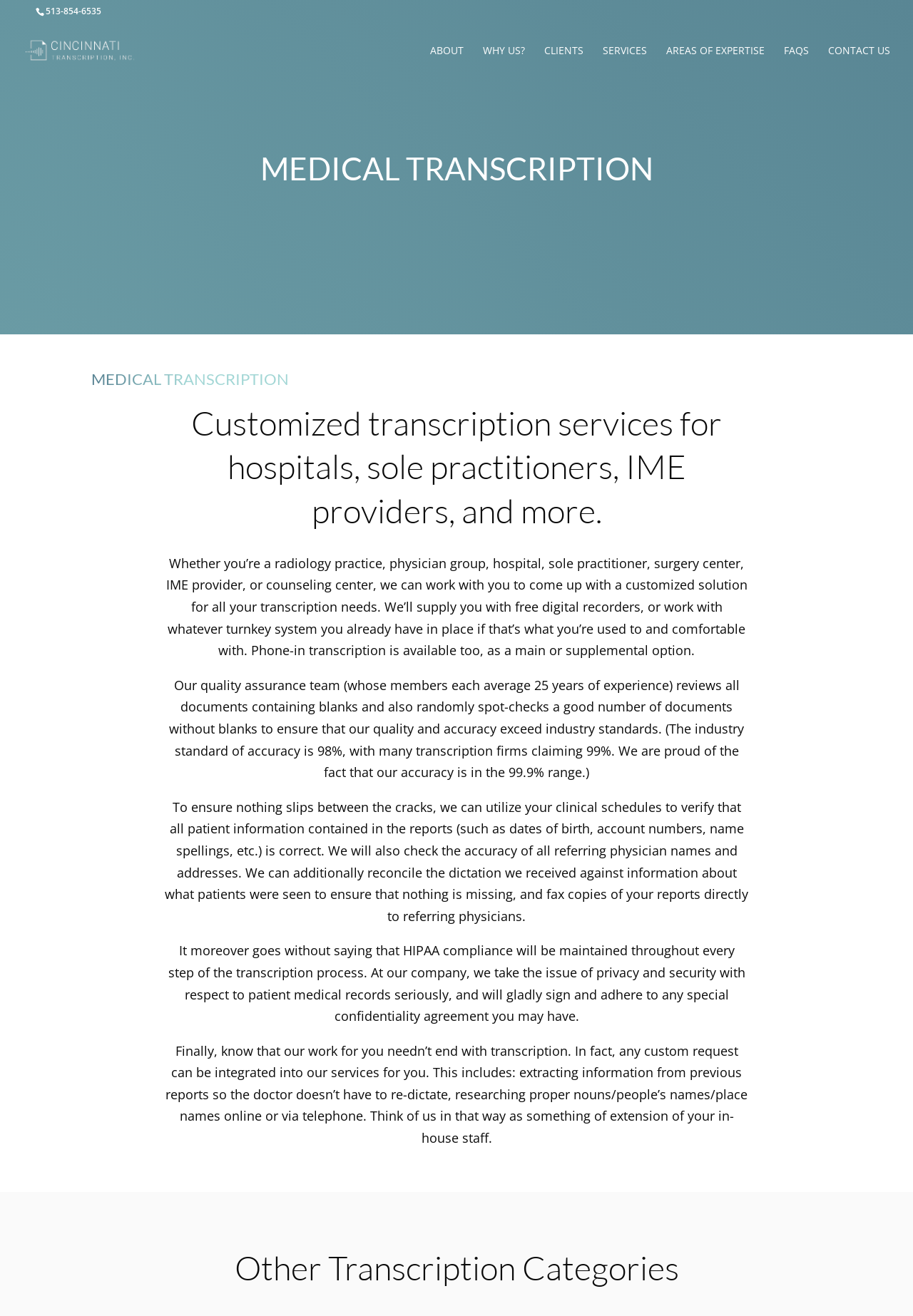Please give a one-word or short phrase response to the following question: 
What type of services does the company provide?

Medical transcription services